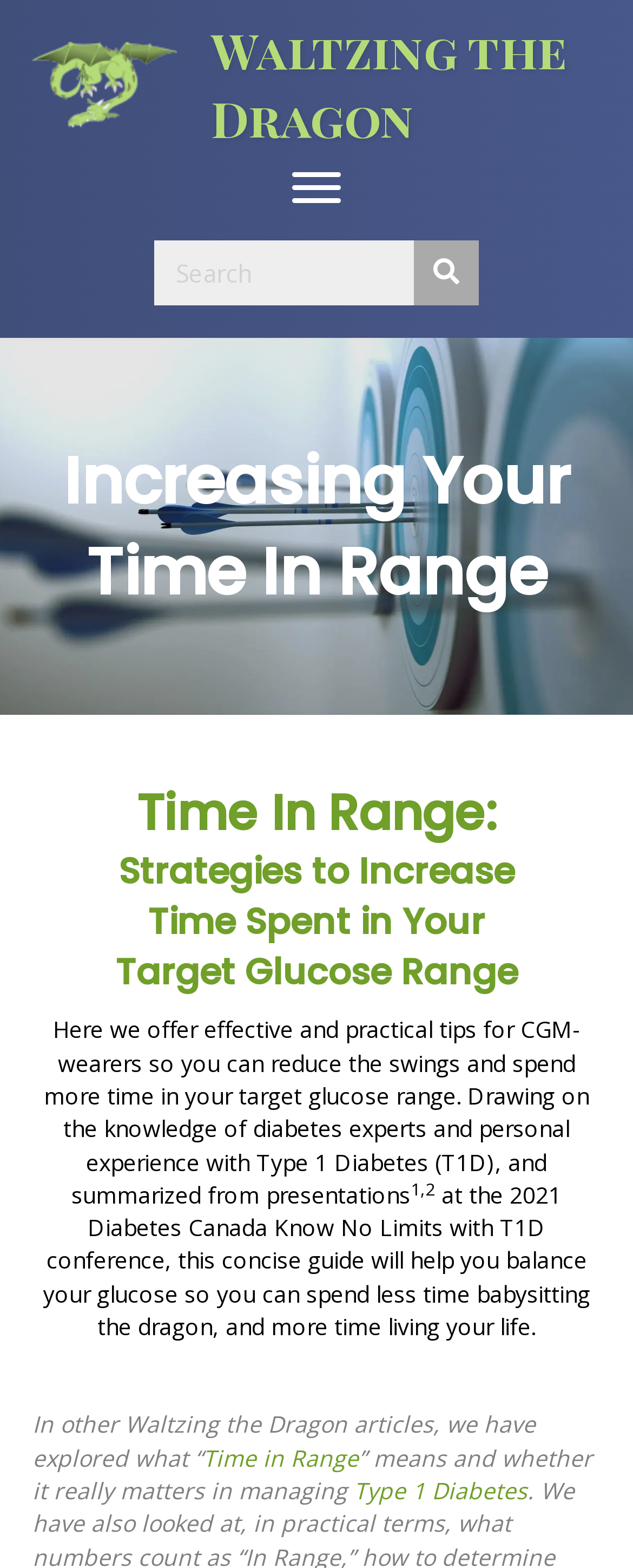Please give a succinct answer to the question in one word or phrase:
What is the source of the information?

Diabetes Canada conference